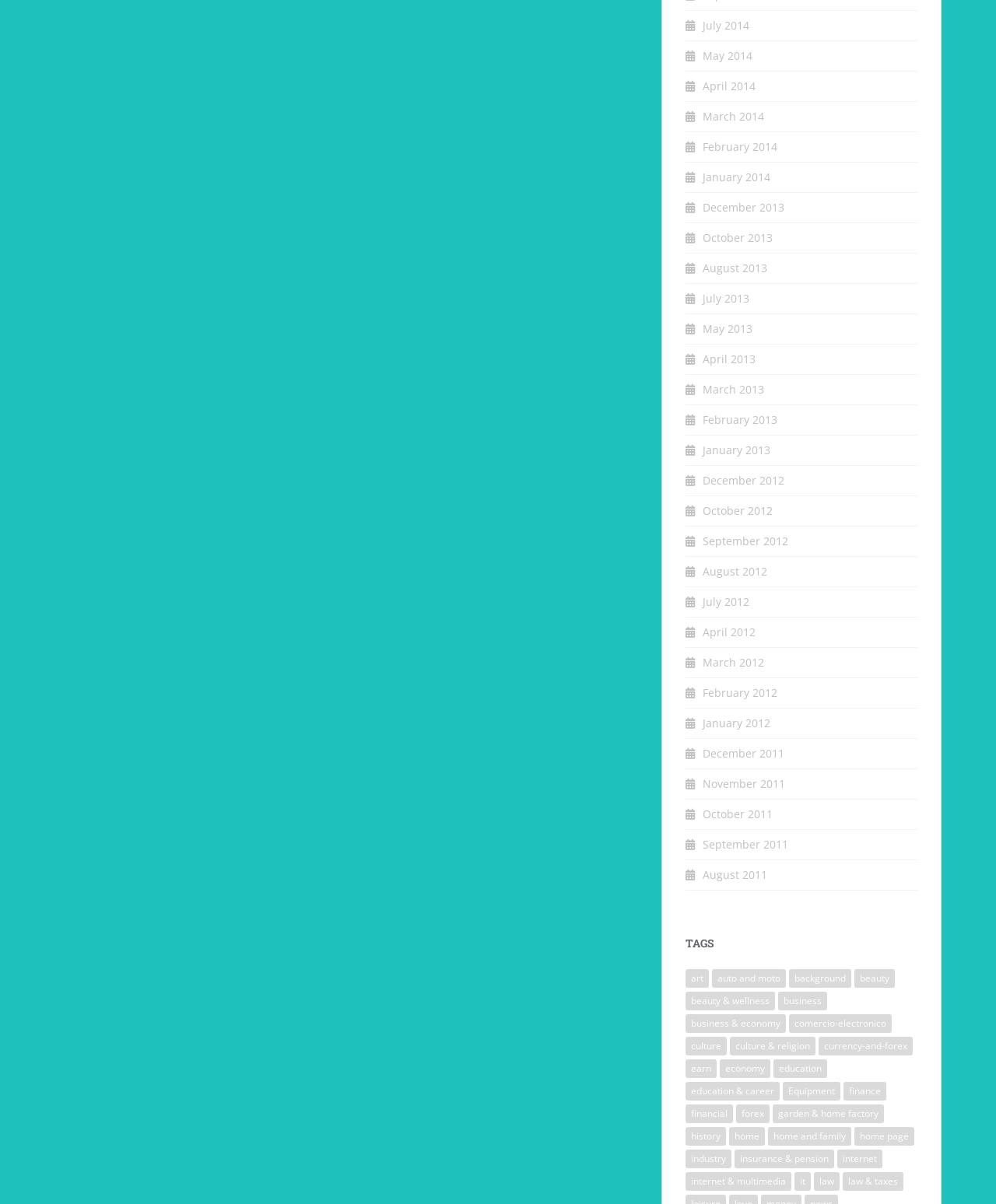Answer the following inquiry with a single word or phrase:
How many items are in the 'beauty' category?

4